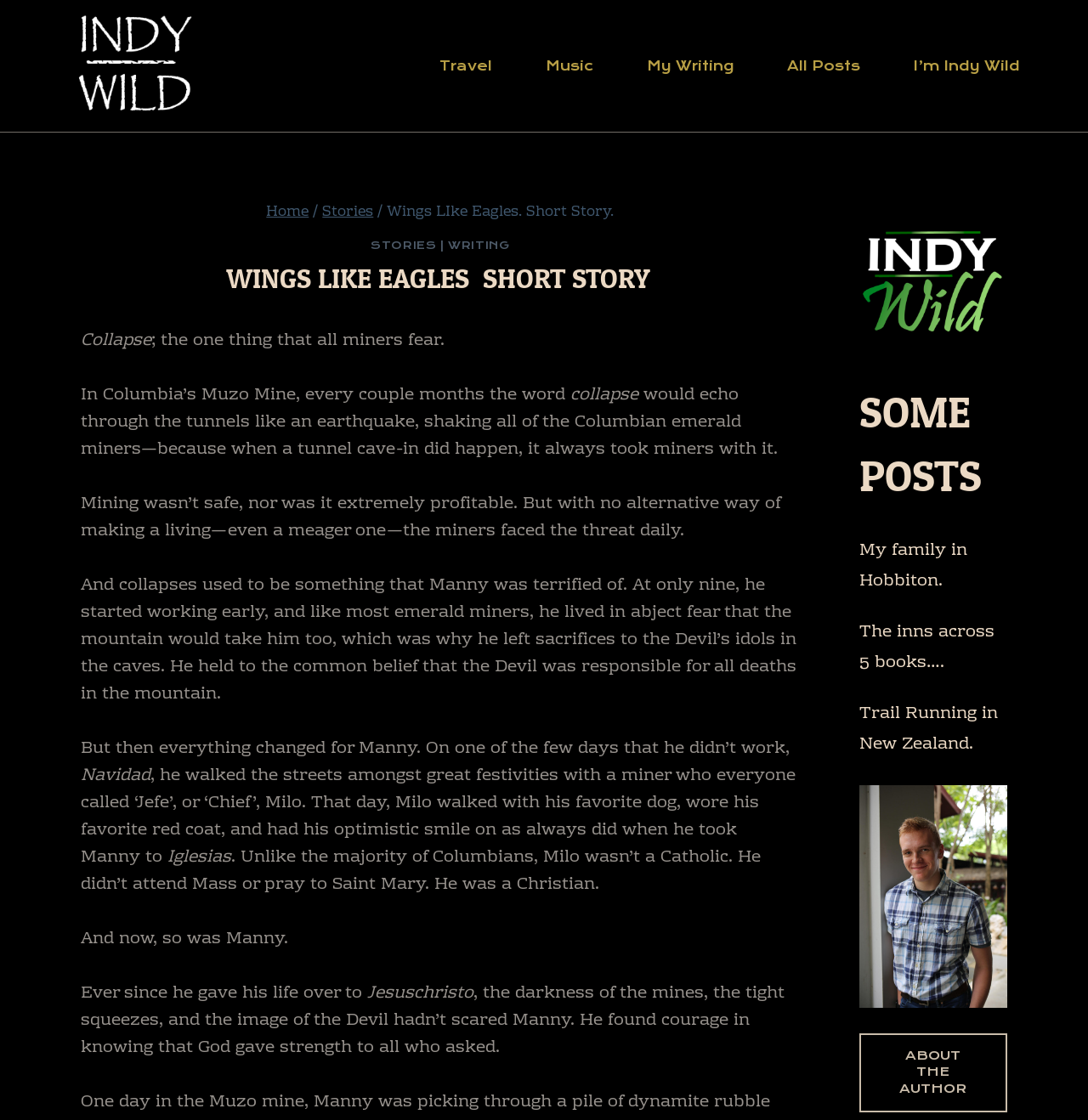Based on the image, give a detailed response to the question: What is the name of the dog mentioned in the story?

Although a dog is mentioned in the story, its name is not specified. The text only mentions that Milo walked with his favorite dog.